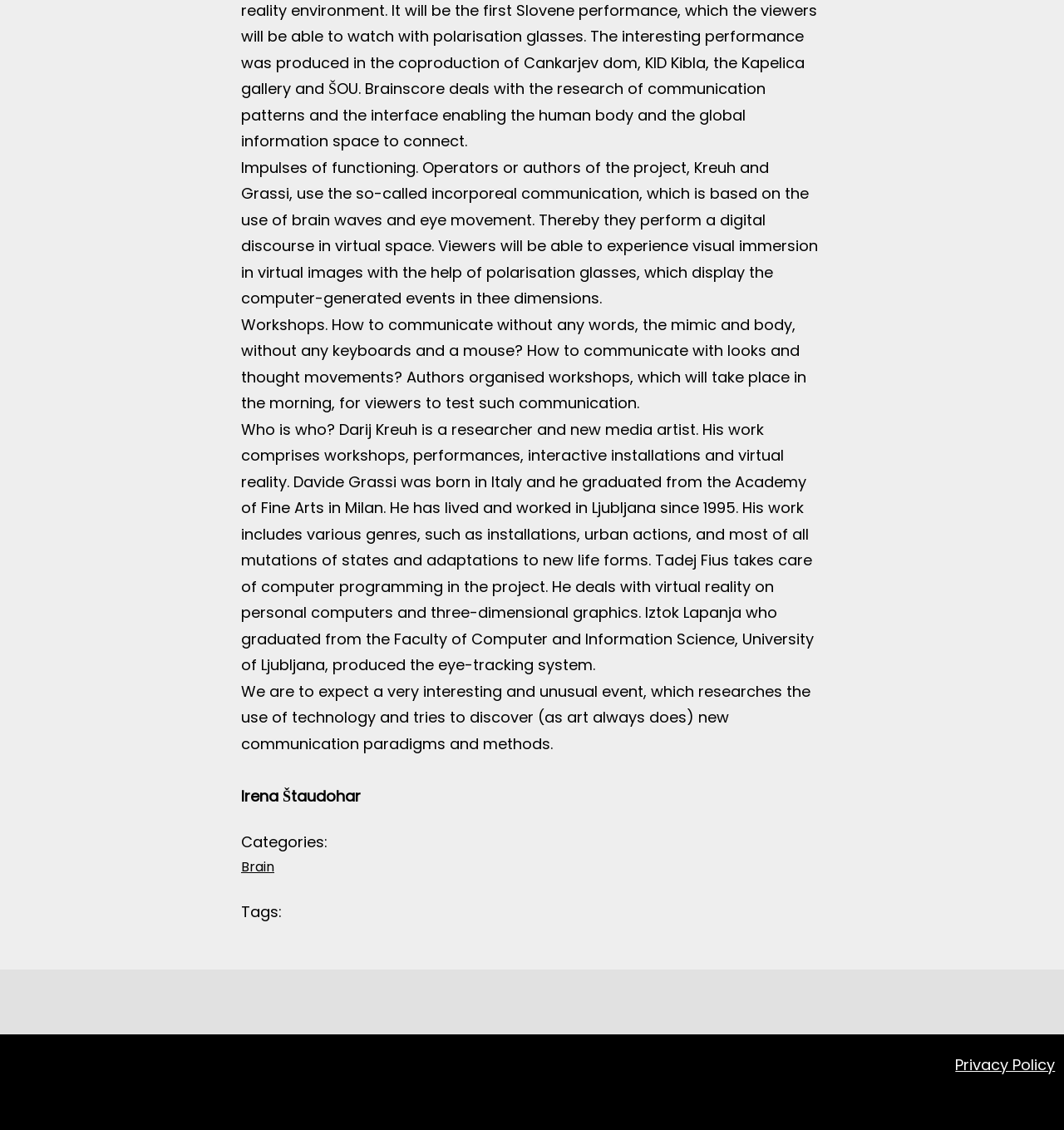What is the purpose of the workshops?
Offer a detailed and exhaustive answer to the question.

The workshops are organized to allow viewers to test a new method of communication, which is based on mimic and body language, without using keyboards and a mouse.